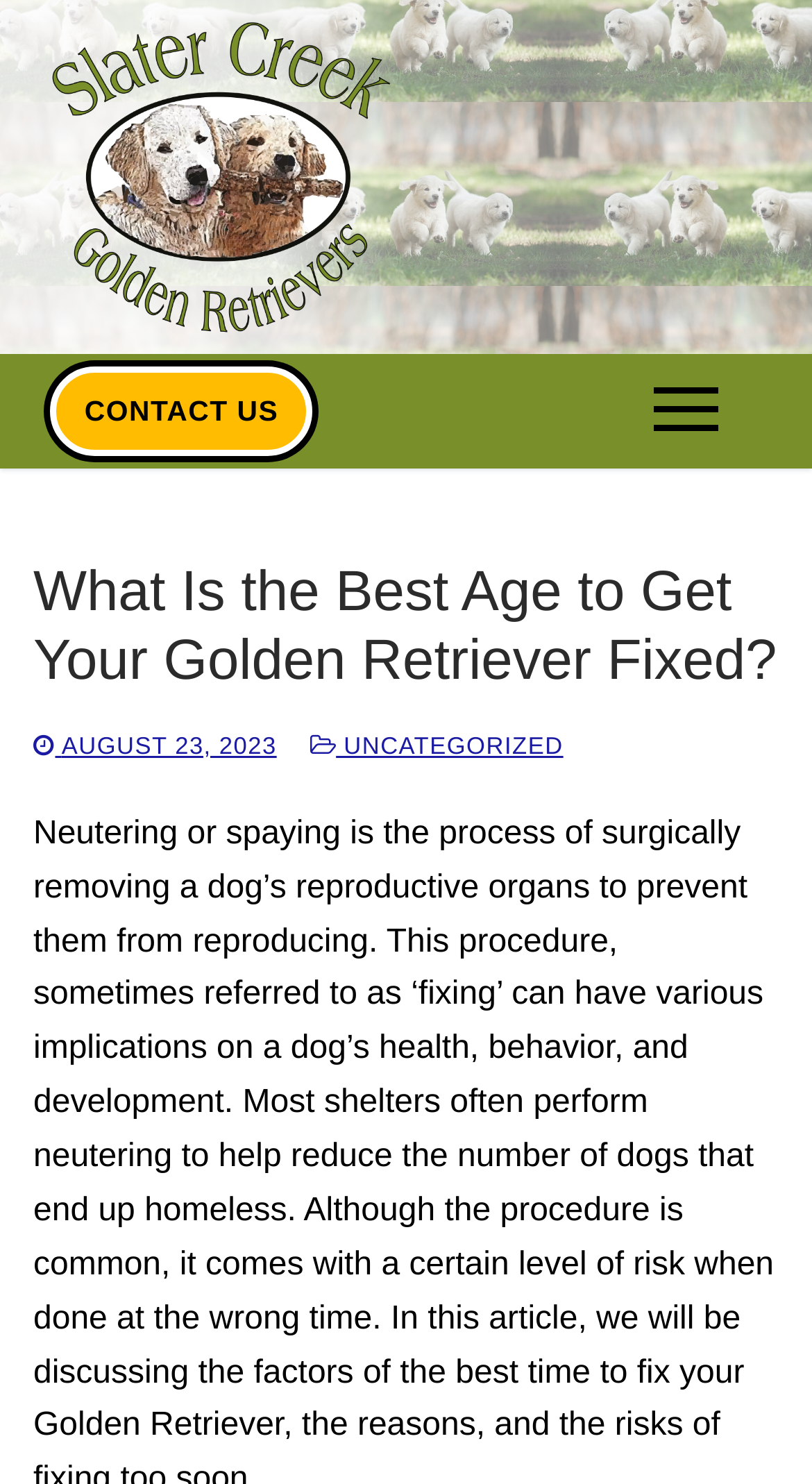Provide a short answer using a single word or phrase for the following question: 
What is the purpose of the button on the right side?

Unknown